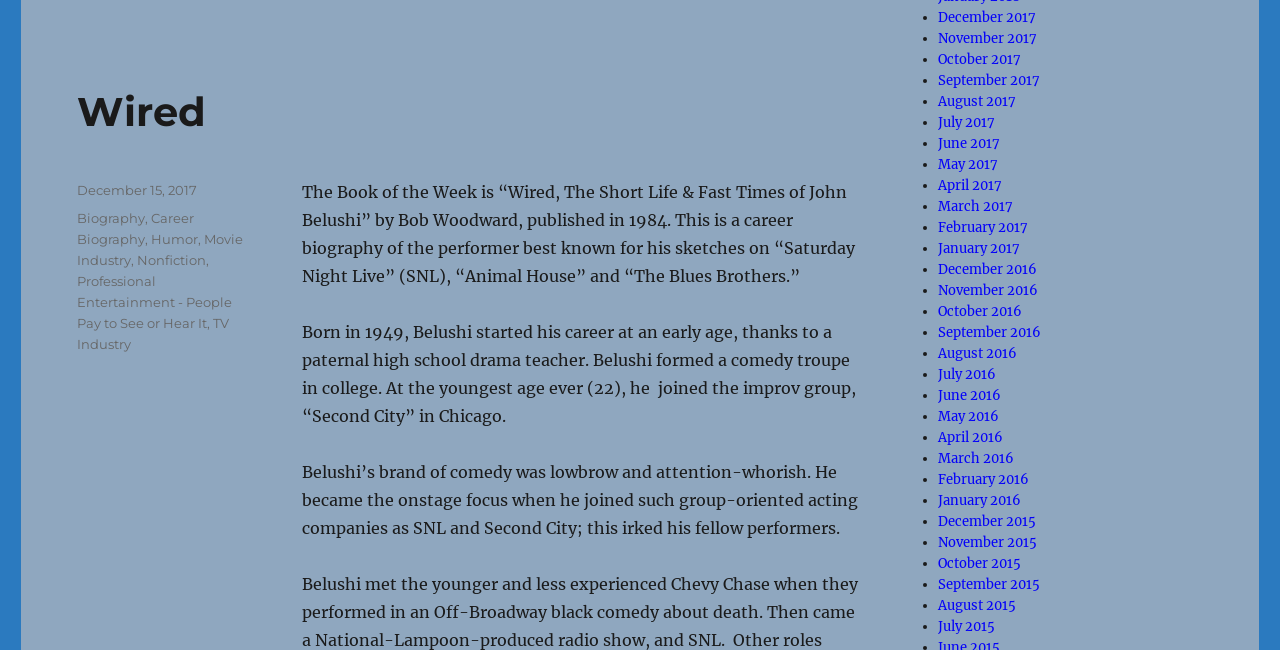When was the book published?
Please respond to the question with as much detail as possible.

The question asks about the publication year of the book, and the answer can be found in the same StaticText element with ID 491, which contains the text 'published in 1984'.